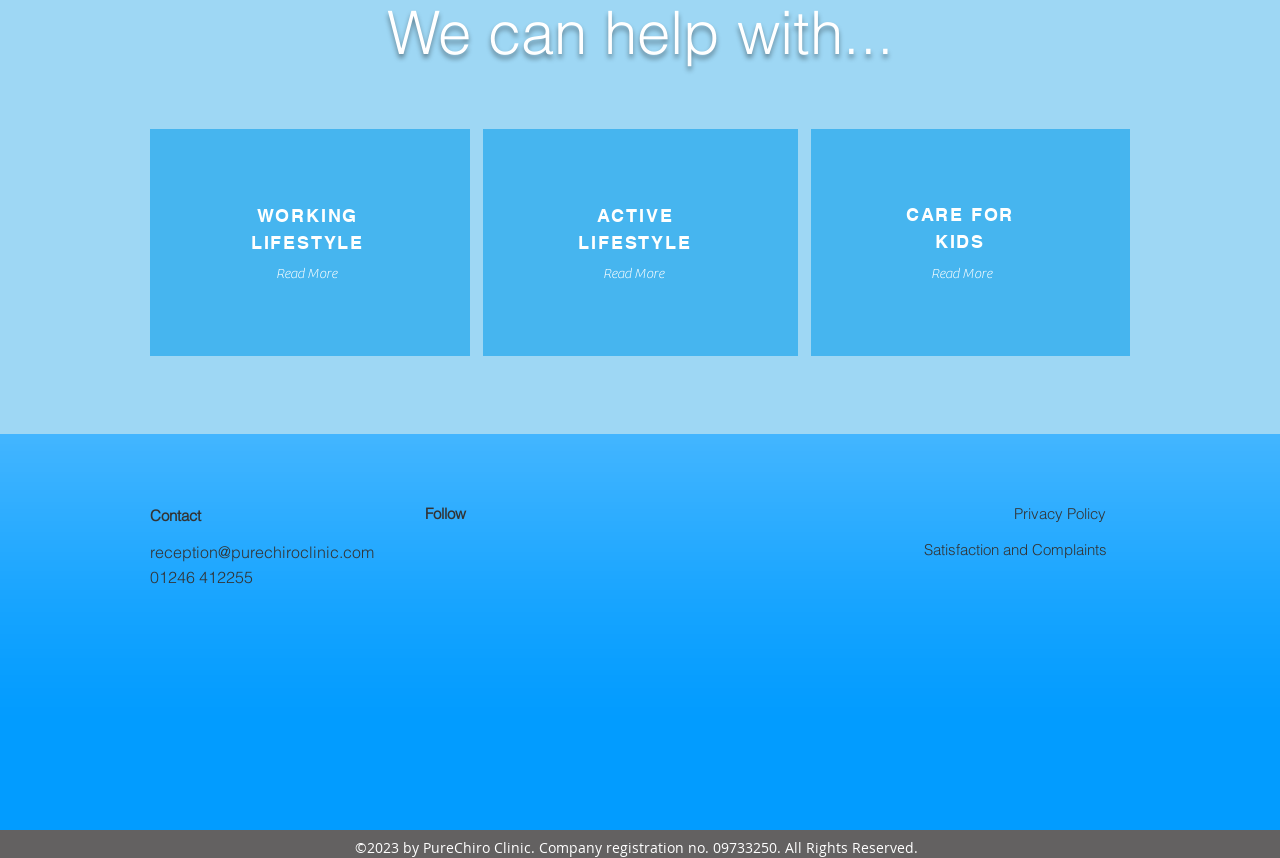Locate the bounding box coordinates of the element to click to perform the following action: 'Visit COUNTRY STANDARD TIME'. The coordinates should be given as four float values between 0 and 1, in the form of [left, top, right, bottom].

None